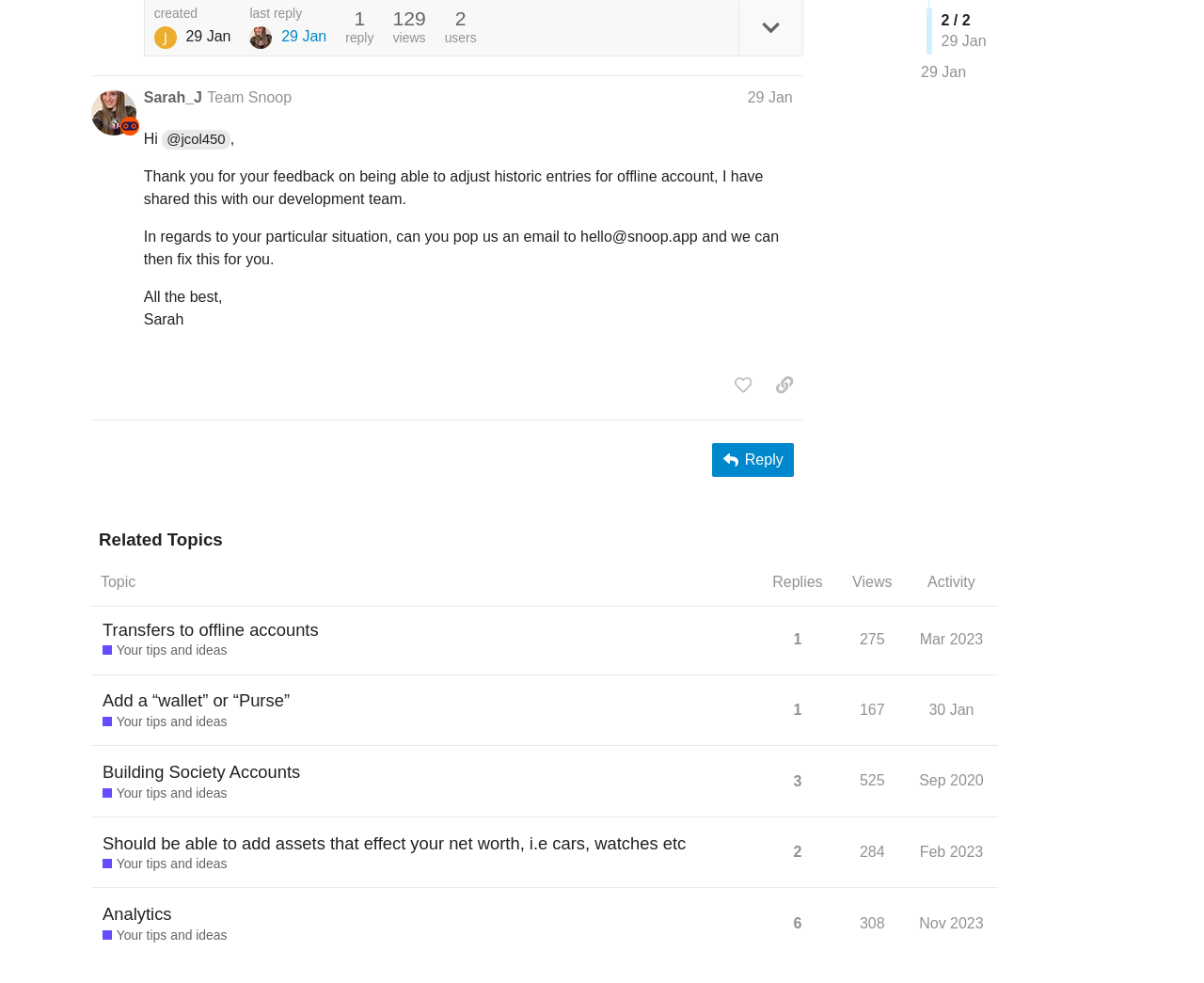Provide the bounding box coordinates of the HTML element described by the text: "29 Jan".

[0.621, 0.091, 0.658, 0.107]